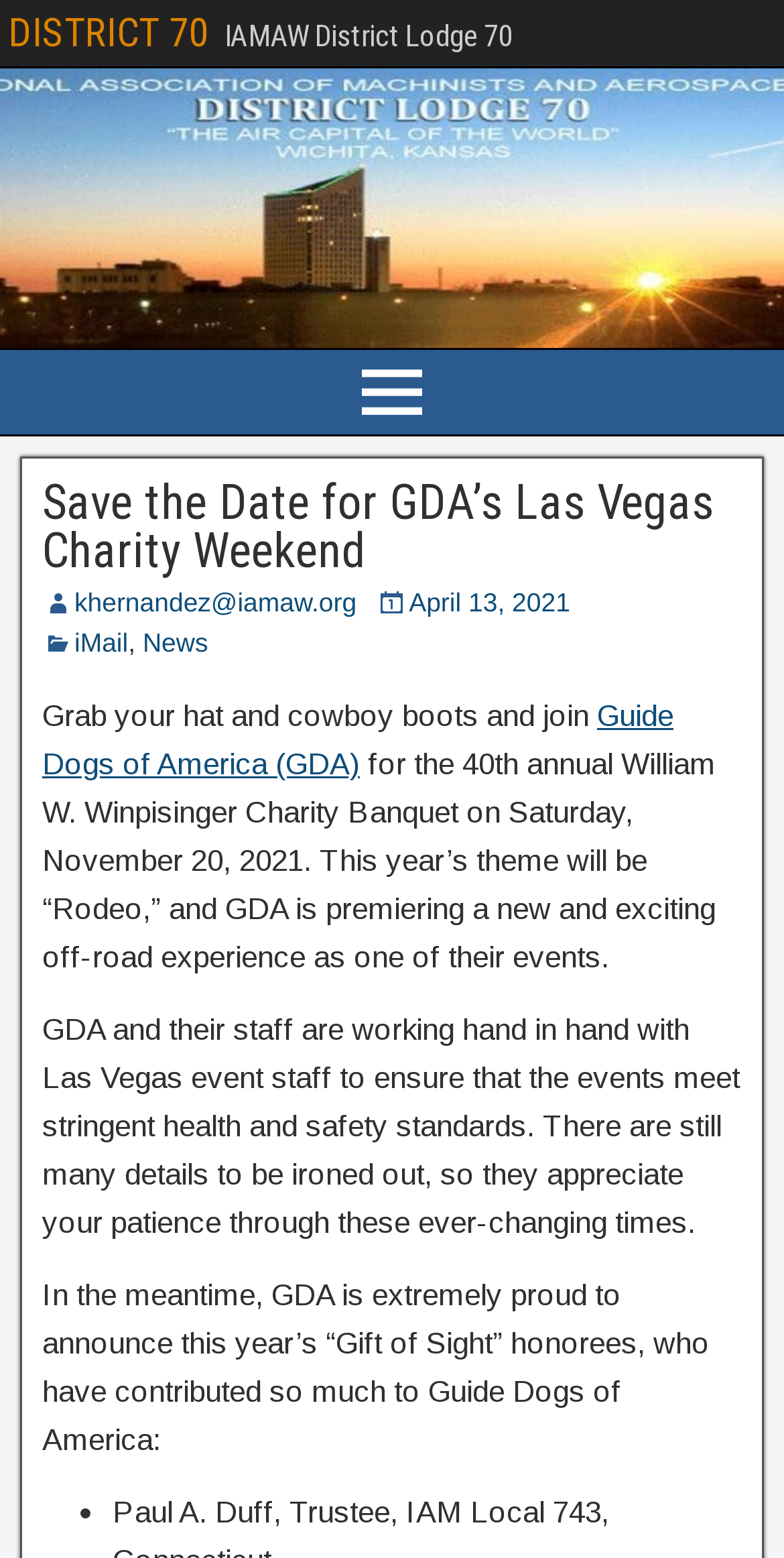Please answer the following question using a single word or phrase: 
What is the theme of this year's charity banquet?

Rodeo